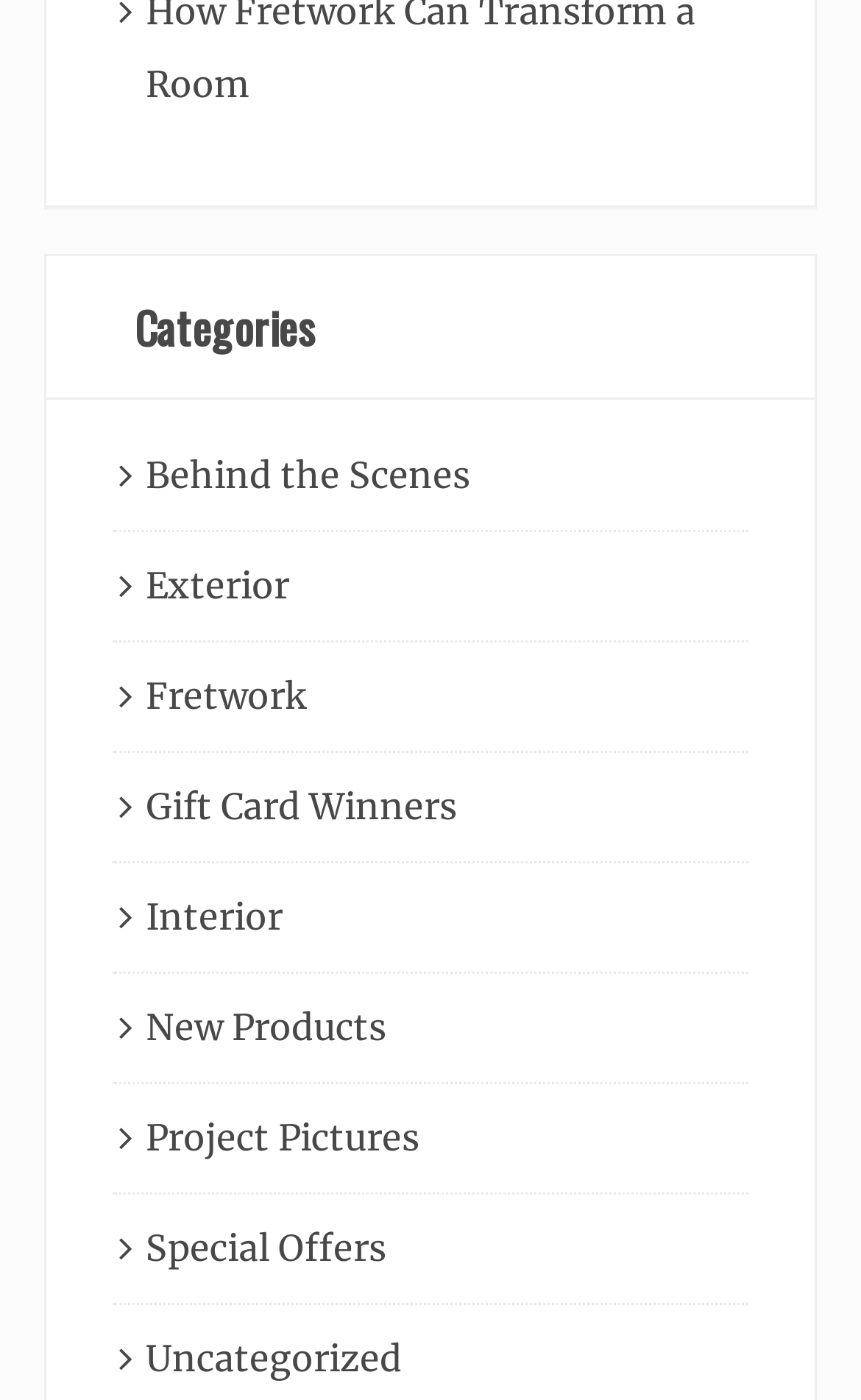Are all categories listed in alphabetical order?
Please provide a comprehensive answer based on the visual information in the image.

I examined the list of categories and found that they are listed in alphabetical order, from 'Behind the Scenes' to 'Uncategorized'.